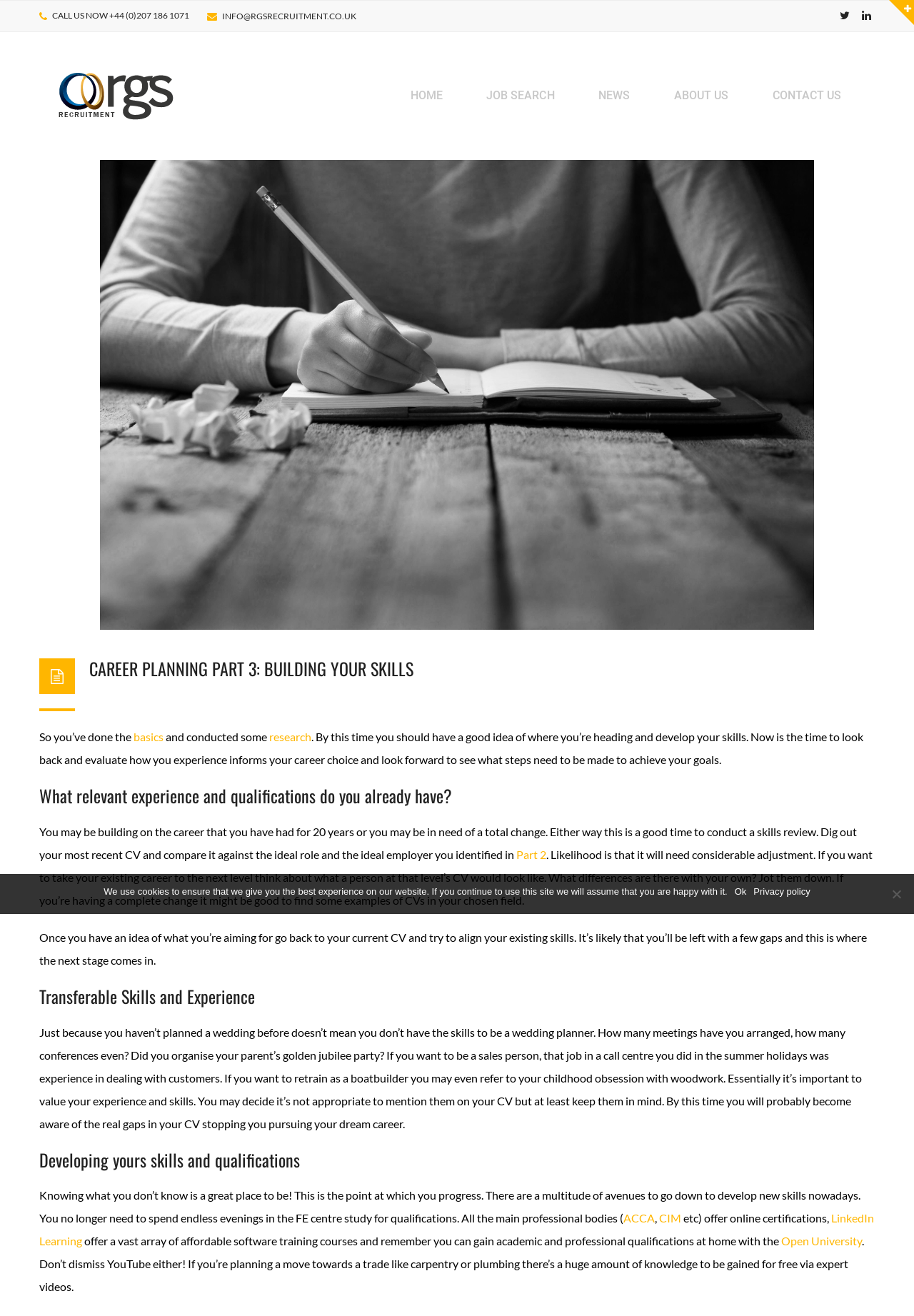Determine the bounding box coordinates of the element's region needed to click to follow the instruction: "Read more about career planning". Provide these coordinates as four float numbers between 0 and 1, formatted as [left, top, right, bottom].

[0.098, 0.498, 0.452, 0.518]